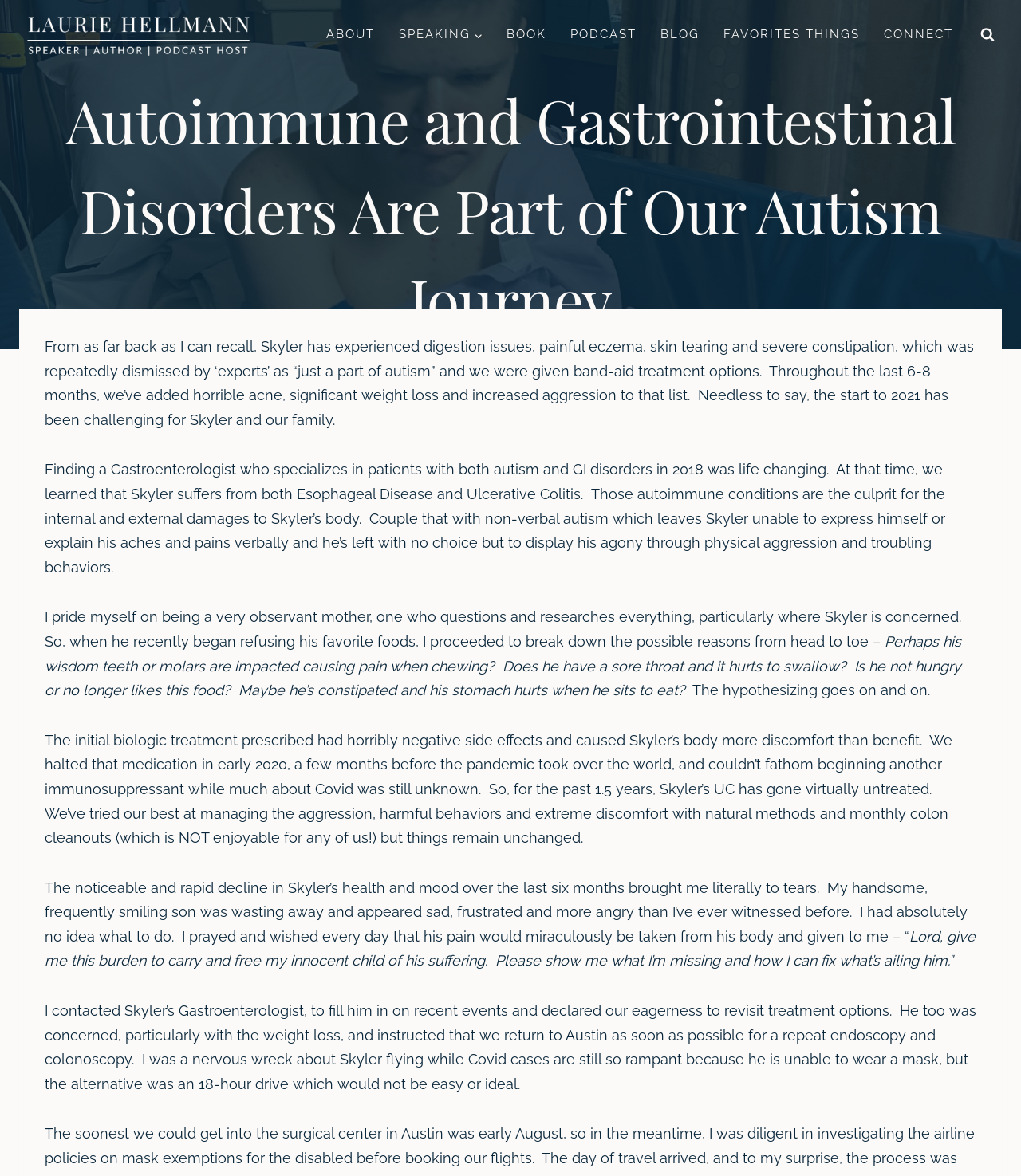What is the author's concern about Skyler?
Based on the image, answer the question with as much detail as possible.

I determined the answer by reading the static text elements, which express the author's concern and sadness about Skyler's rapid decline in health and mood over the last six months.